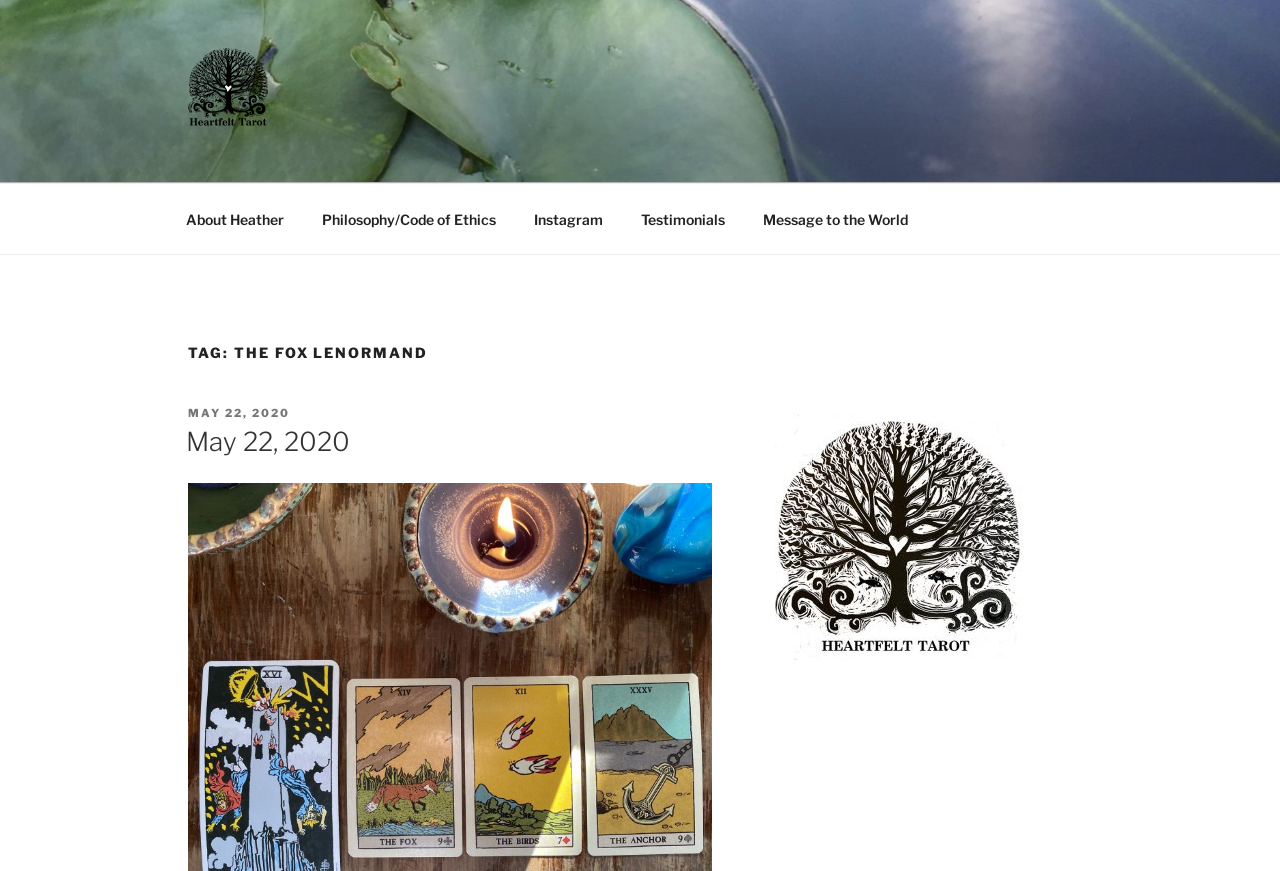Summarize the webpage comprehensively, mentioning all visible components.

The webpage is about The Fox Lenormand and Heartfelt Tarot. At the top-left corner, there is a link to skip to the content. Below it, there is a large image of Heartfelt Tarot, taking up almost the full width of the page. 

To the right of the image, there are two links: "Heartfelt Tarot" and "HEARTFELT TAROT", which are positioned close to each other. 

Above the main content area, there is a top menu navigation bar with five links: "About Heather", "Philosophy/Code of Ethics", "Instagram", "Testimonials", and "Message to the World". These links are evenly spaced and take up about two-thirds of the page width.

The main content area is headed by a tag "THE FOX LENORMAND" in a large font. Below the tag, there is a header section with the text "POSTED ON" and a link to the date "MAY 22, 2020". The date is also marked as a time element. 

To the right of the main content area, there is a blog sidebar that takes up about one-third of the page width and extends from the middle to the bottom of the page.